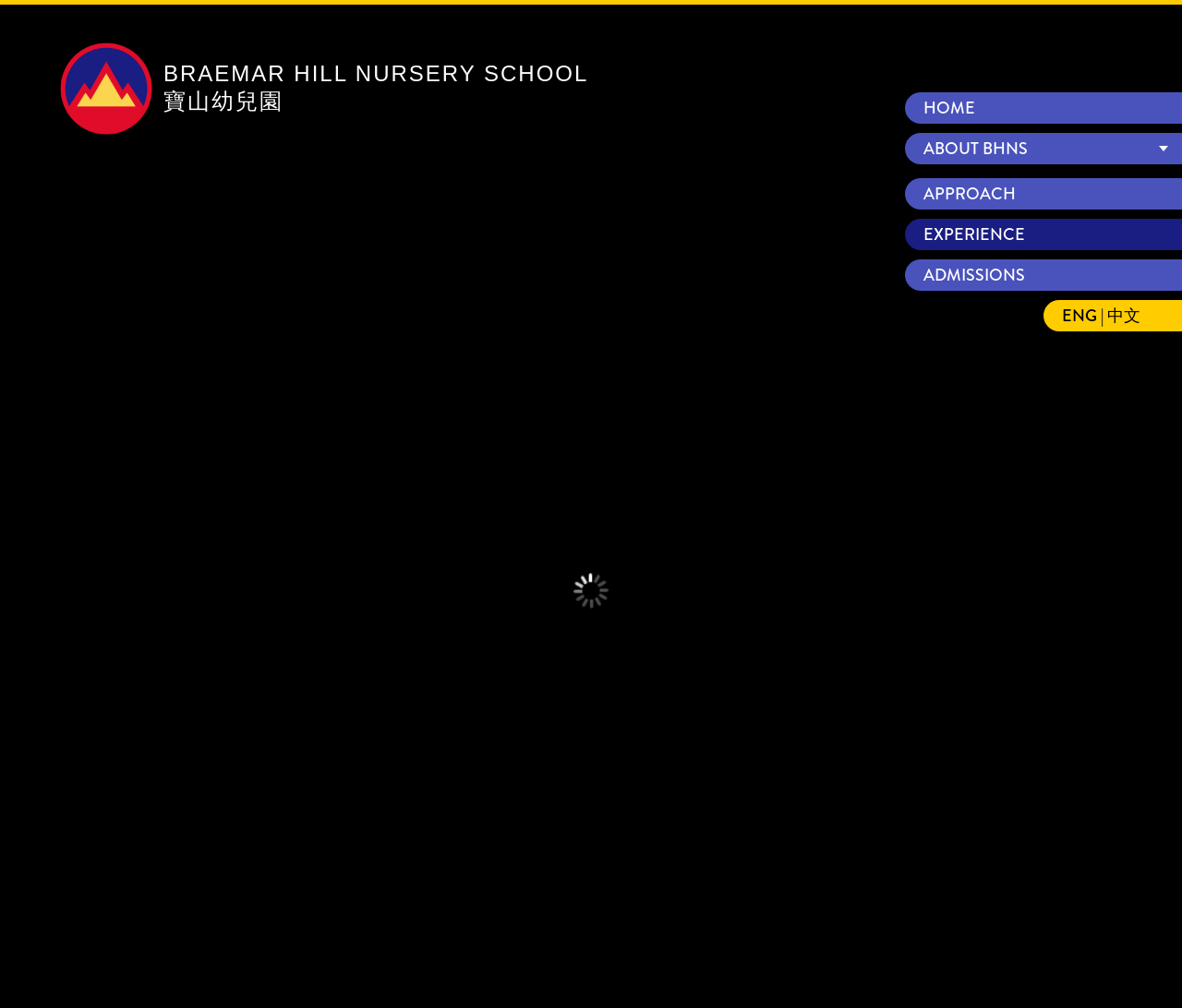Please identify the bounding box coordinates of the element I should click to complete this instruction: 'Leave a reply'. The coordinates should be given as four float numbers between 0 and 1, like this: [left, top, right, bottom].

None